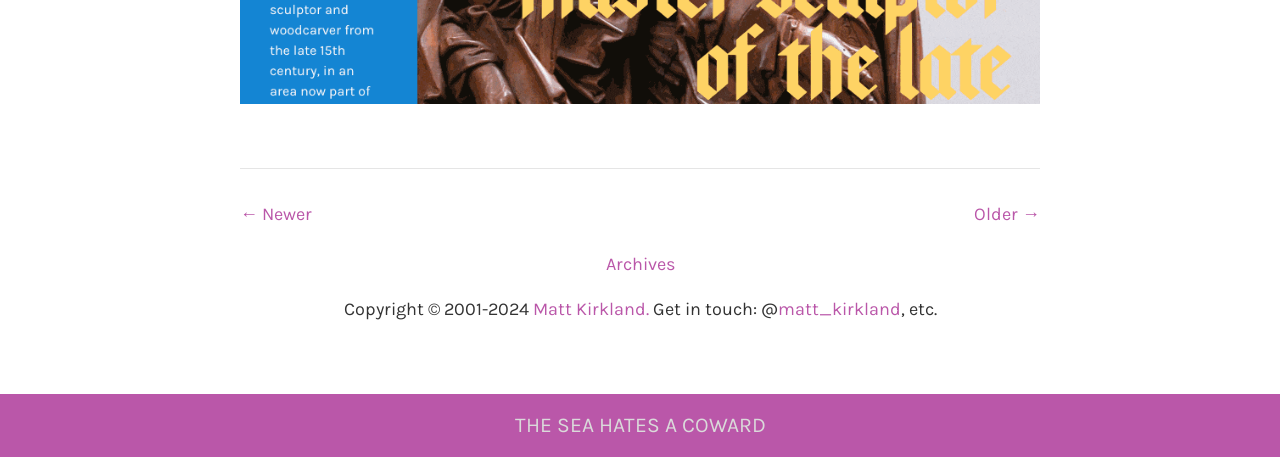Please determine the bounding box coordinates for the UI element described as: "matt_kirkland".

[0.607, 0.651, 0.704, 0.699]